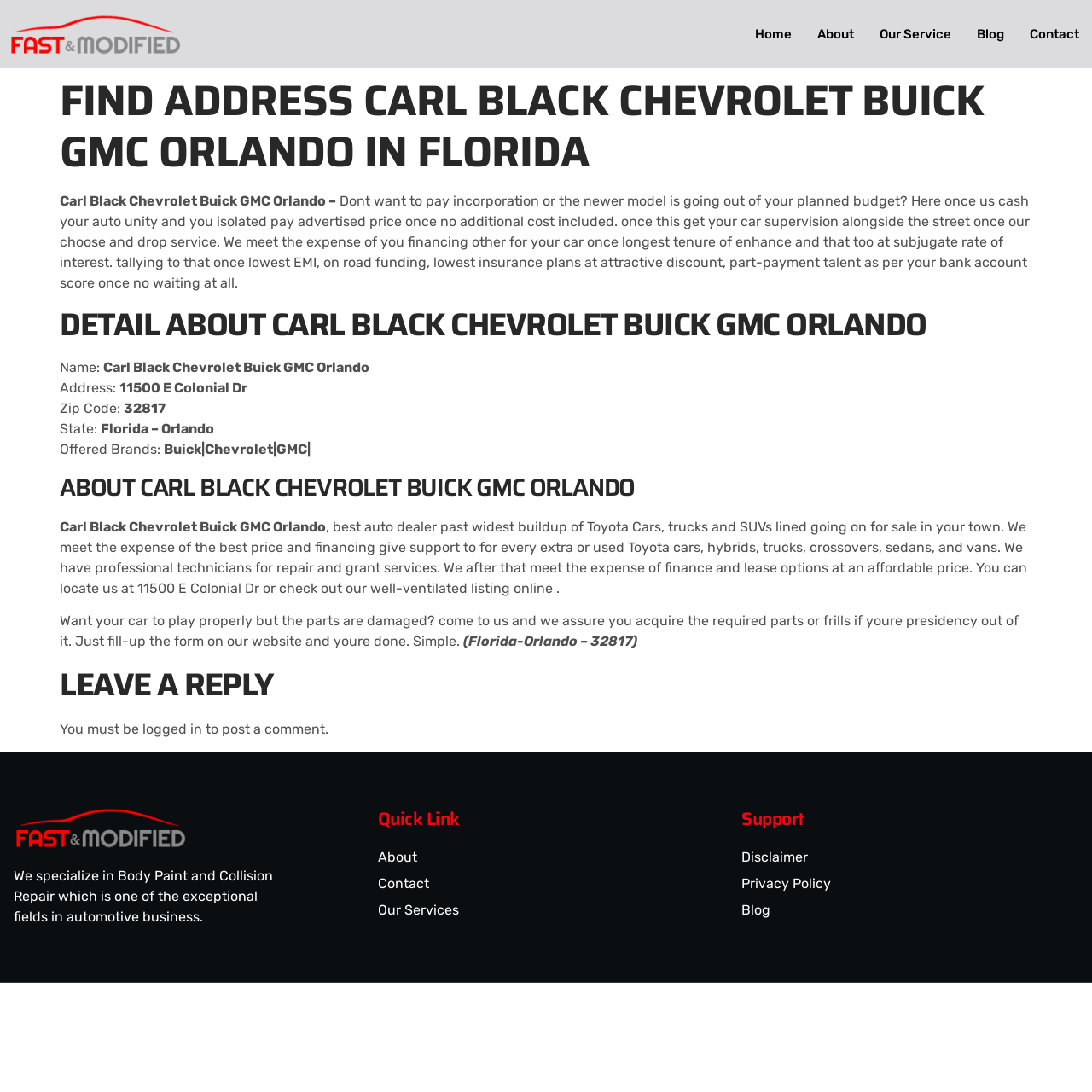What services does the dealership provide?
Look at the screenshot and respond with a single word or phrase.

Body Paint and Collision Repair